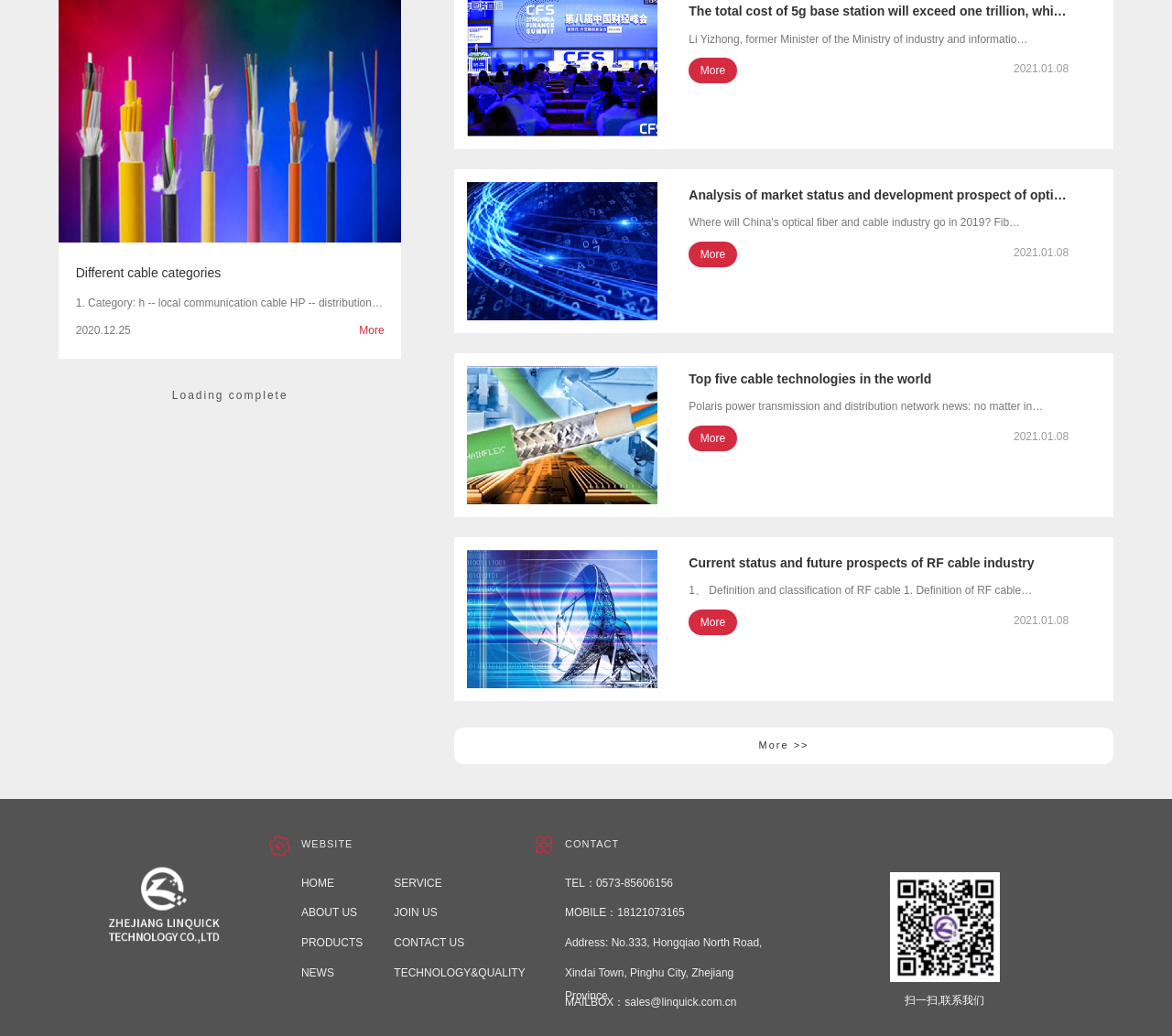Determine the bounding box coordinates of the UI element described by: "SERVICE".

[0.336, 0.846, 0.377, 0.859]